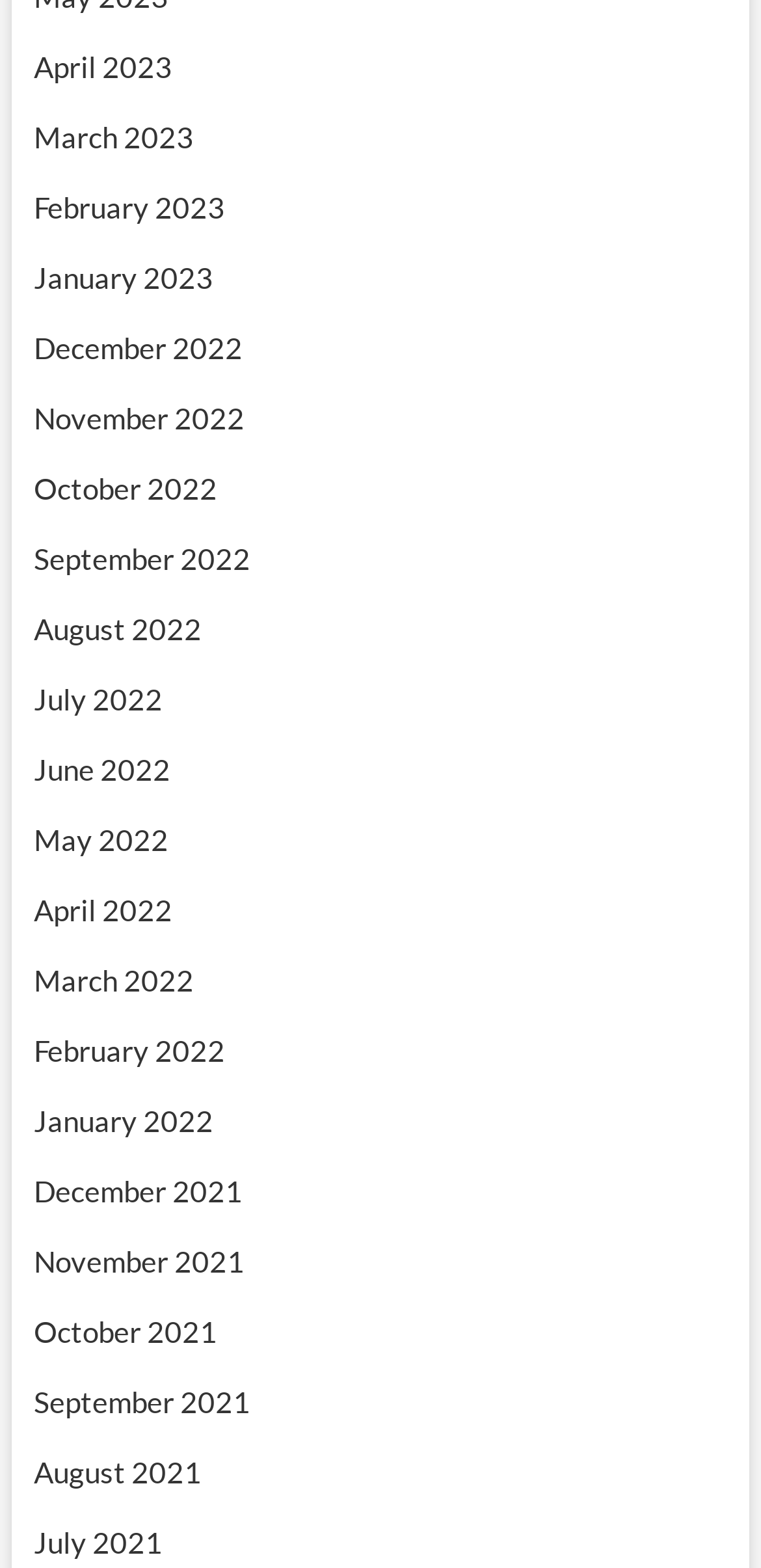What is the pattern of the month names?
Please provide a single word or phrase answer based on the image.

Monthly archives